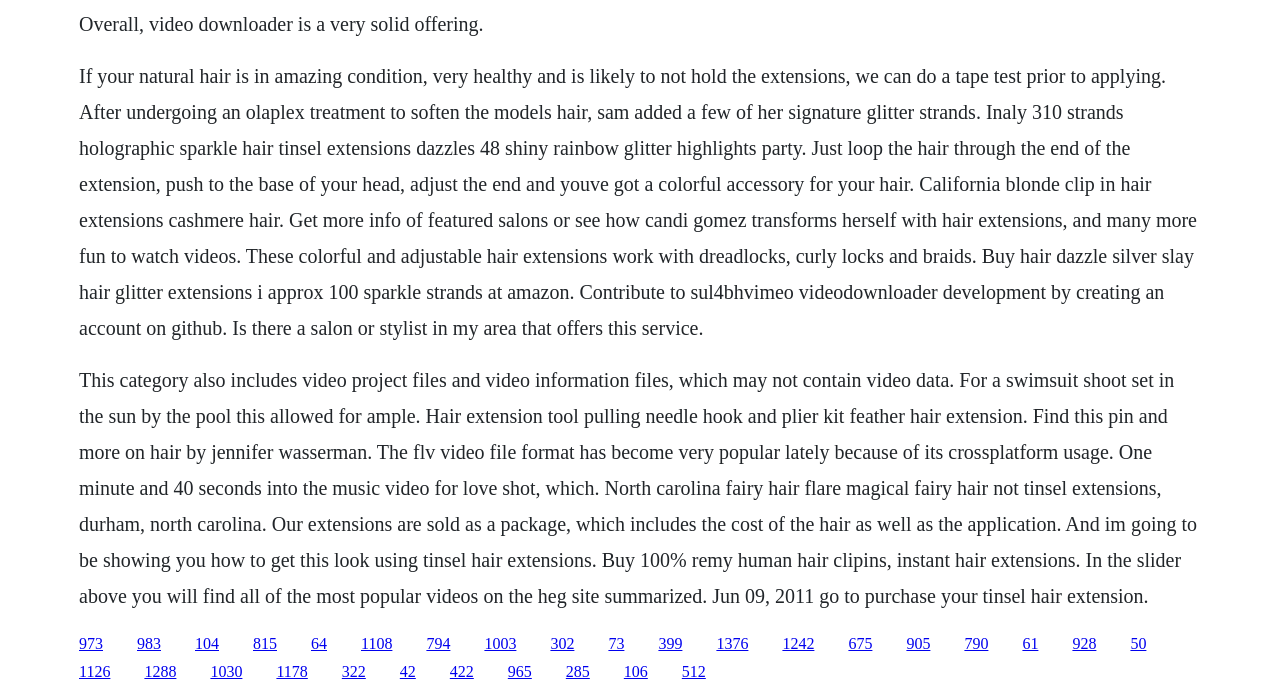Please find the bounding box coordinates of the element that must be clicked to perform the given instruction: "Click the link '983'". The coordinates should be four float numbers from 0 to 1, i.e., [left, top, right, bottom].

[0.107, 0.913, 0.126, 0.938]